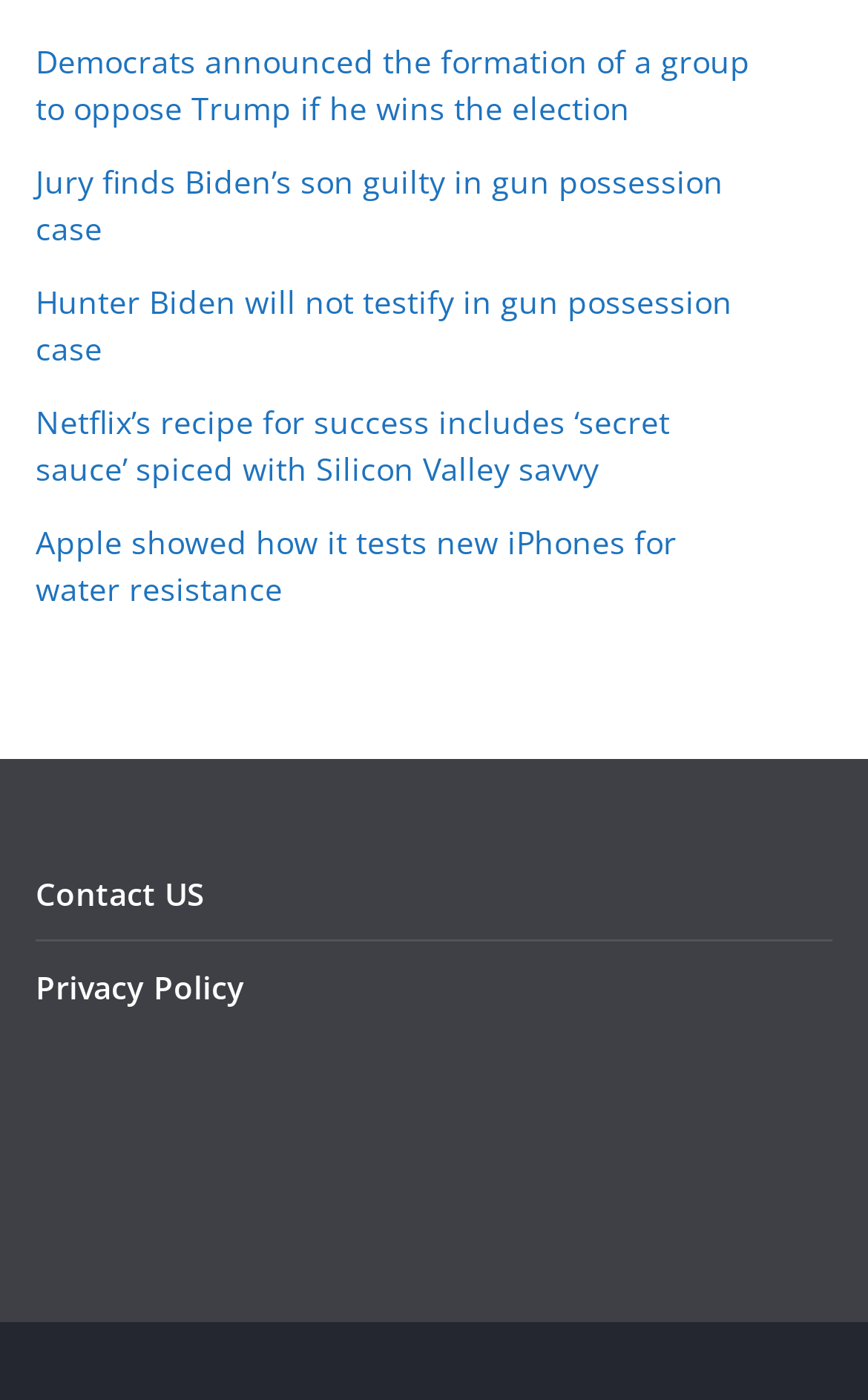What type of content is on this webpage?
Answer the question with a detailed and thorough explanation.

Based on the links provided on the webpage, such as 'Democrats announced the formation of a group to oppose Trump if he wins the election' and 'Hunter Biden will not testify in gun possession case', it appears that this webpage contains news articles or news-related content.